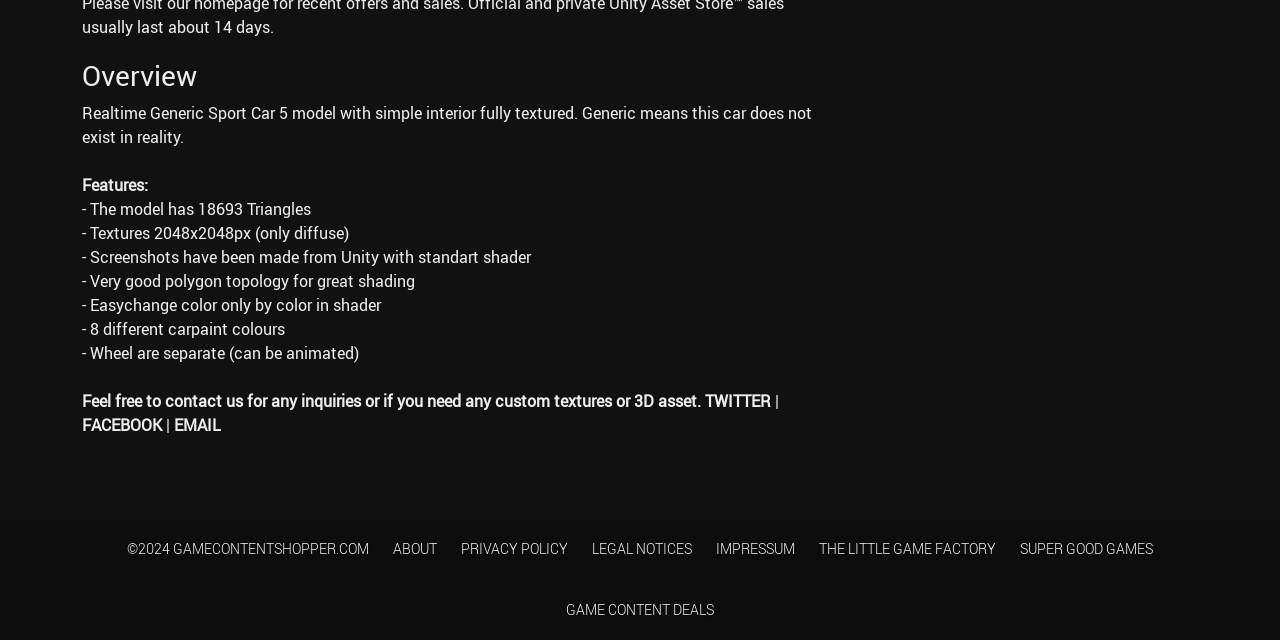Using the given element description, provide the bounding box coordinates (top-left x, top-left y, bottom-right x, bottom-right y) for the corresponding UI element in the screenshot: The Little Game Factory

[0.64, 0.842, 0.778, 0.872]